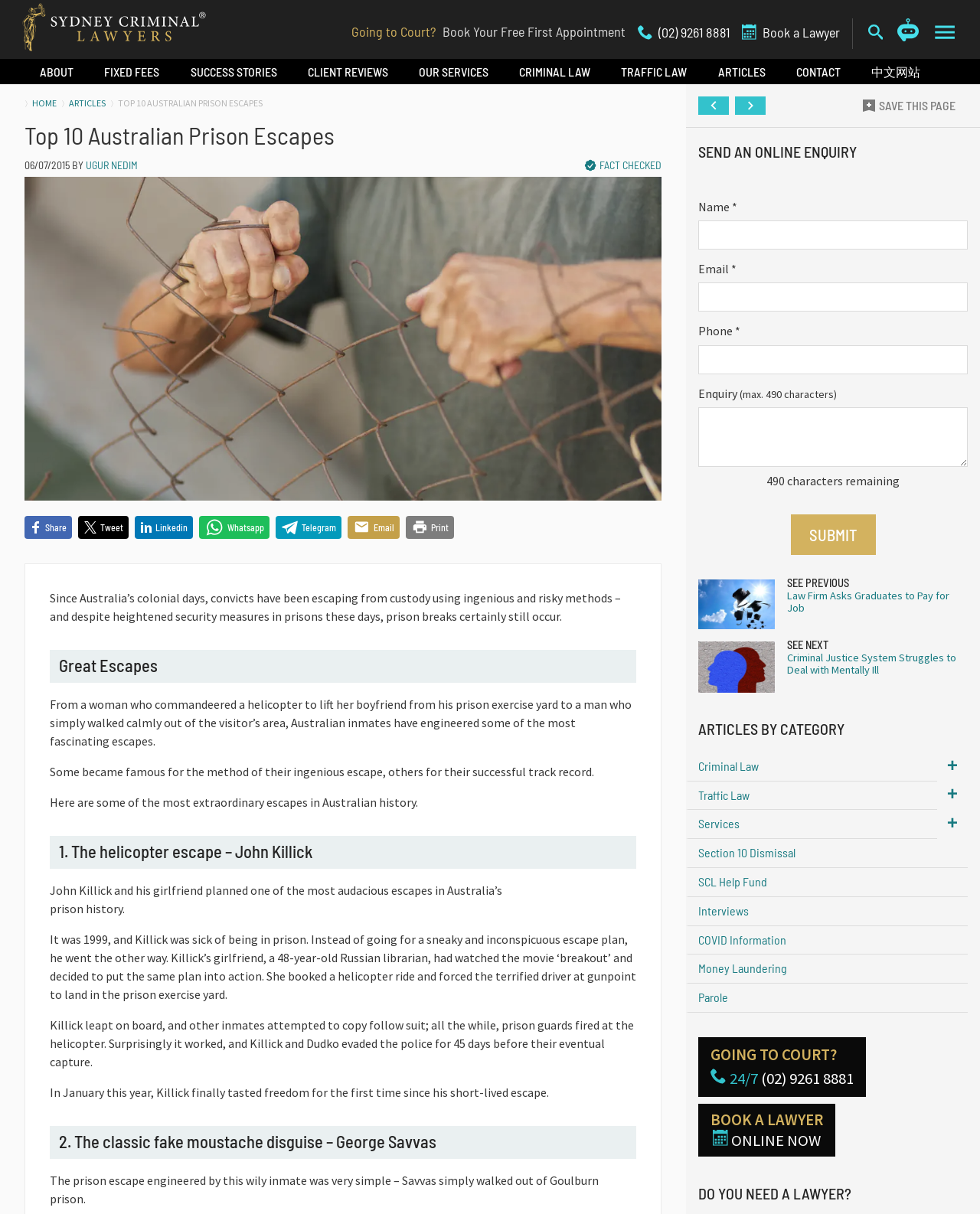What is the method of escape described in the first story?
Please provide a comprehensive answer based on the contents of the image.

The first story describes the escape of John Killick, who was helped by his girlfriend, a Russian librarian, who booked a helicopter ride and forced the driver to land in the prison exercise yard, allowing Killick to escape.